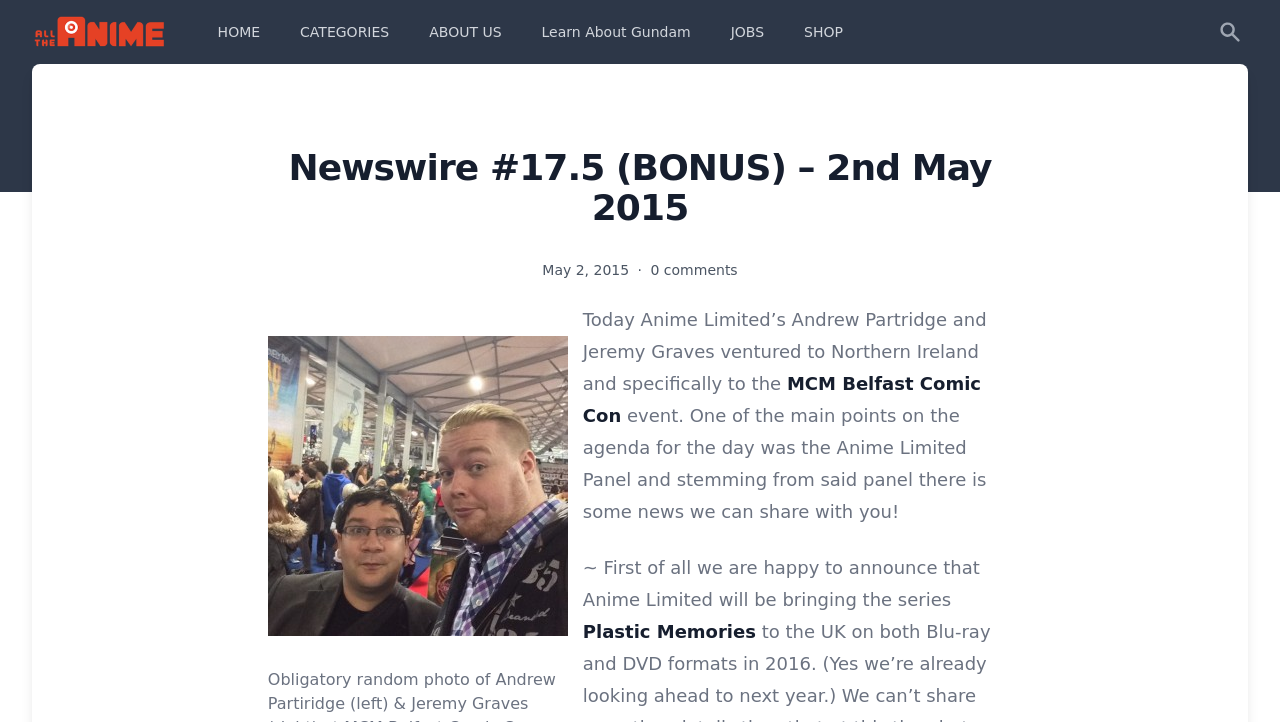Given the webpage screenshot and the description, determine the bounding box coordinates (top-left x, top-left y, bottom-right x, bottom-right y) that define the location of the UI element matching this description: ABOUT US

[0.326, 0.019, 0.401, 0.07]